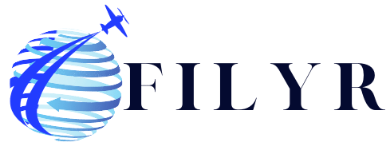Provide a thorough description of the image presented.

The image features the logo of "Filyr," presented against a clean white background. Prominently displayed is the word "Filyr" in bold, elegant typography, blending shades of navy blue and black. Accompanying the text is a stylized globe design that is partially enveloped by curved lines representing air routes, with an airplane graphic soaring above the globe. This design symbolizes global connectivity and logistics, effectively conveying the company's focus on travel and transportation services. The overall aesthetic communicates professionalism and a modern approach, aligning with themes of efficiency and worldwide reach.